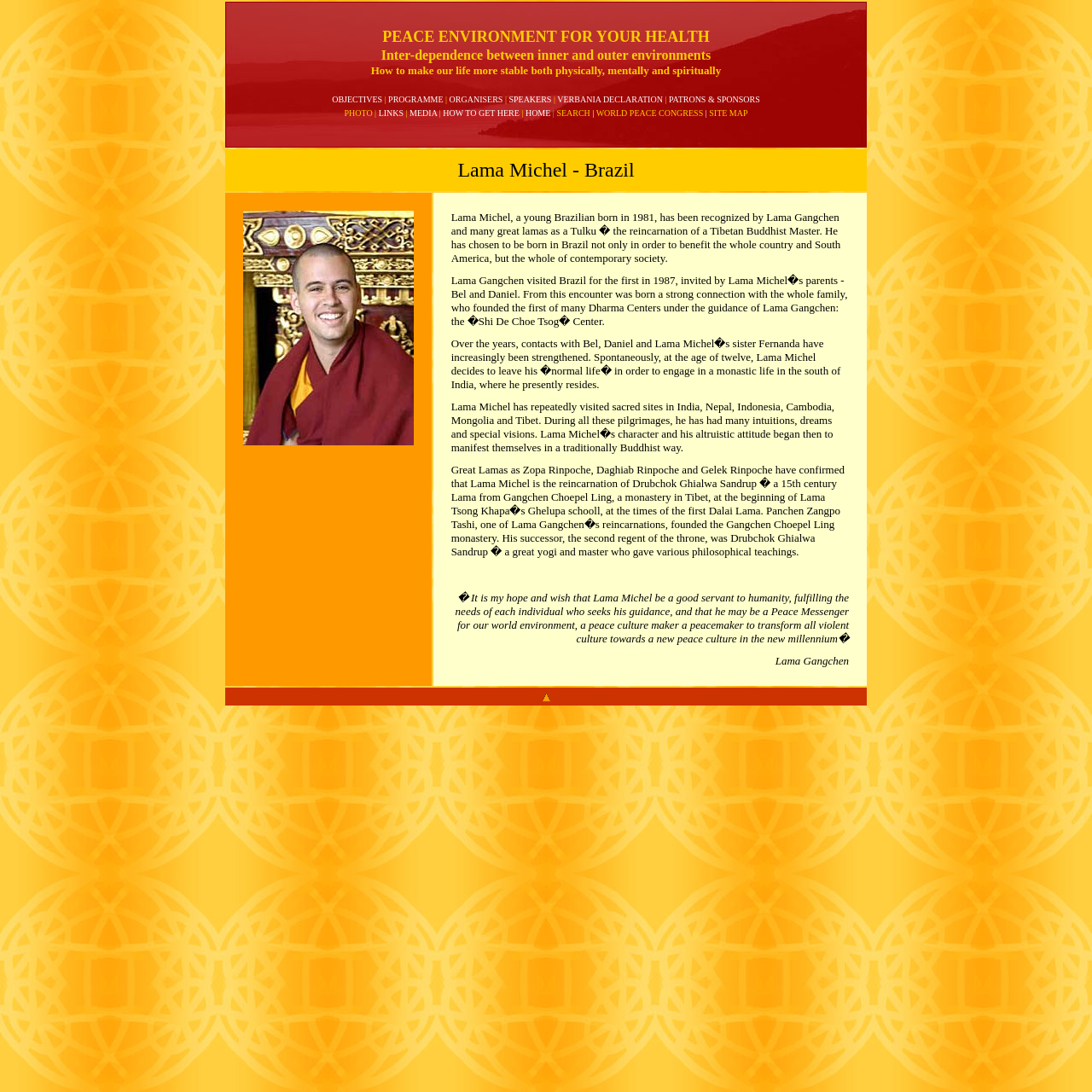Provide a one-word or brief phrase answer to the question:
What is the name of the Brazilian Lama?

Lama Michel